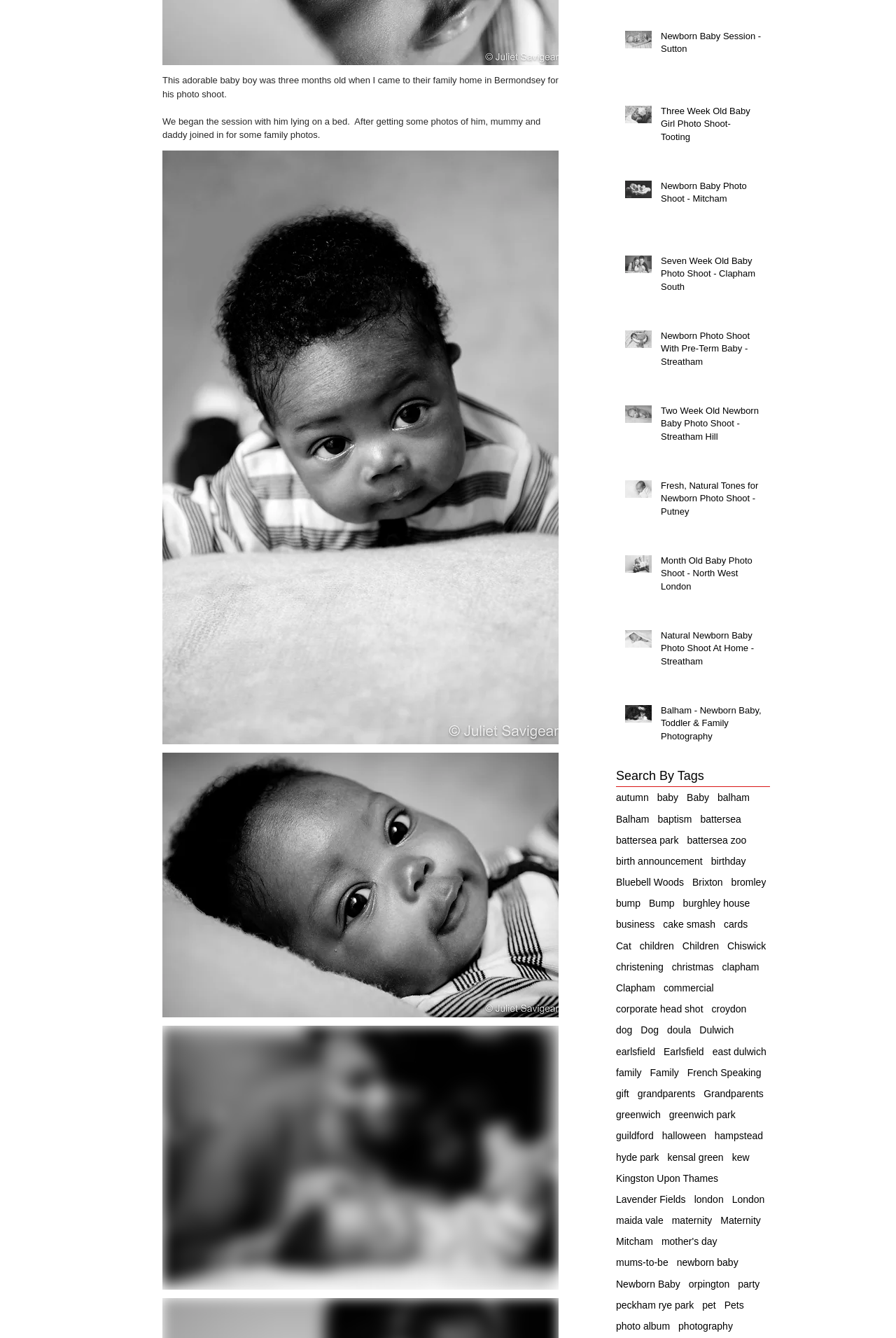Determine the bounding box of the UI element mentioned here: "balham". The coordinates must be in the format [left, top, right, bottom] with values ranging from 0 to 1.

[0.801, 0.591, 0.837, 0.601]